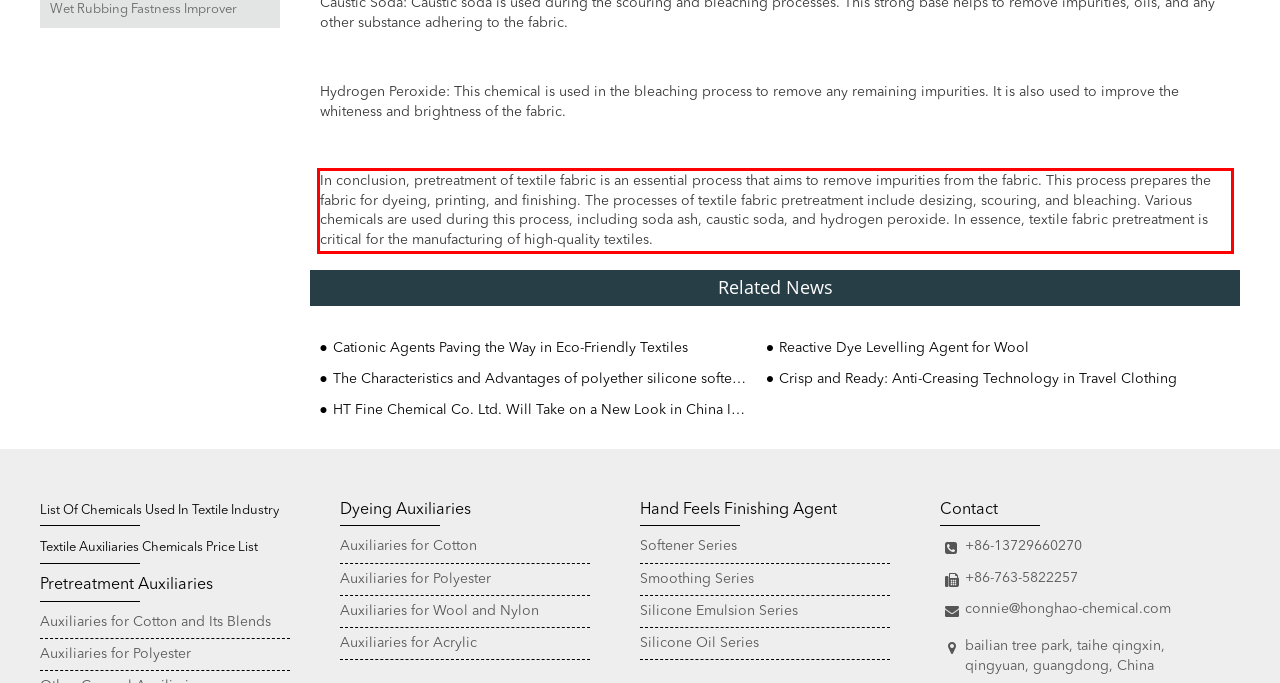You are presented with a webpage screenshot featuring a red bounding box. Perform OCR on the text inside the red bounding box and extract the content.

In conclusion, pretreatment of textile fabric is an essential process that aims to remove impurities from the fabric. This process prepares the fabric for dyeing, printing, and finishing. The processes of textile fabric pretreatment include desizing, scouring, and bleaching. Various chemicals are used during this process, including soda ash, caustic soda, and hydrogen peroxide. In essence, textile fabric pretreatment is critical for the manufacturing of high-quality textiles.